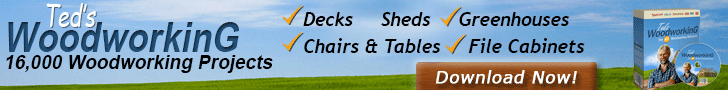Analyze the image and provide a detailed caption.

The image promotes "Ted's Woodworking," showcasing a banner that highlights the extensive collection of woodworking projects available, with a total of 16,000 plans. It features checkmarks next to various project categories such as decks, sheds, greenhouses, chairs and tables, and file cabinets, indicating a diverse range of options for woodworking enthusiasts. The background presents a serene landscape, adding a touch of nature to the woodworking theme. A prominent "Download Now!" button encourages viewers to take immediate action, making it clear that this resource is ideal for both beginners and experienced woodworkers looking for comprehensive plans and inspiration for their next project.